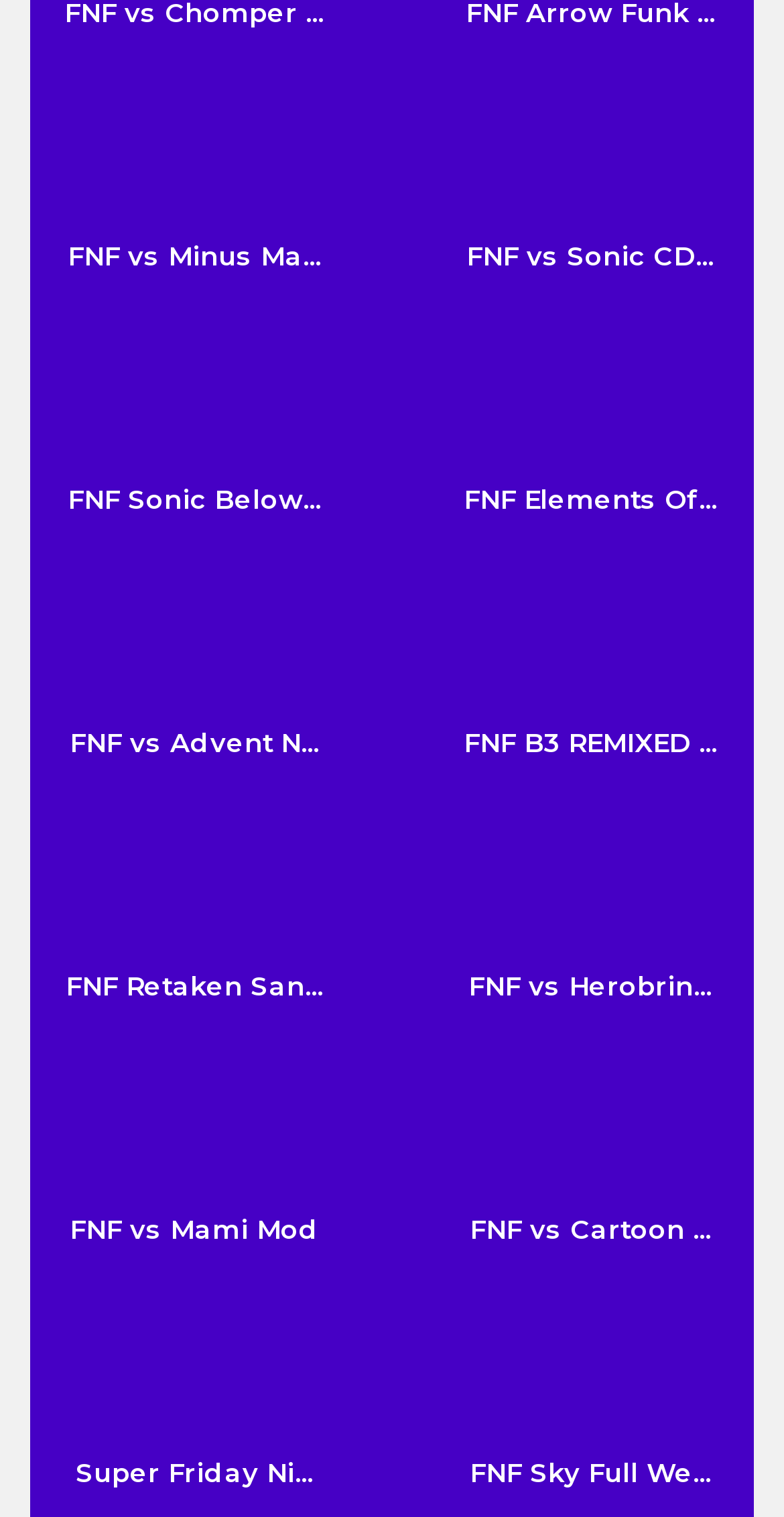What is the theme of the first link?
Answer with a single word or short phrase according to what you see in the image.

FNF vs Minus Mandela